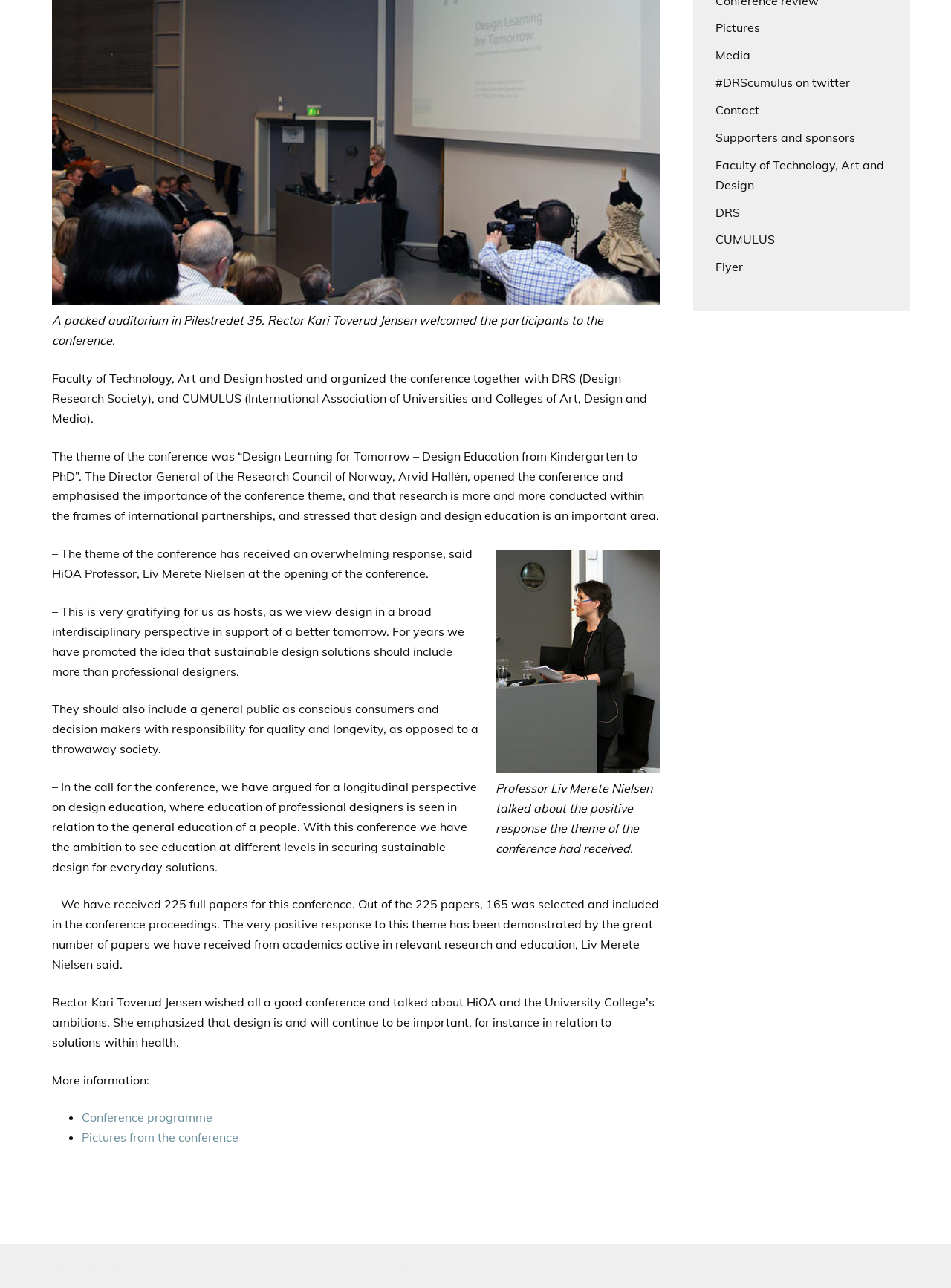Find the bounding box coordinates of the UI element according to this description: "Pictures from the conference".

[0.086, 0.877, 0.251, 0.889]